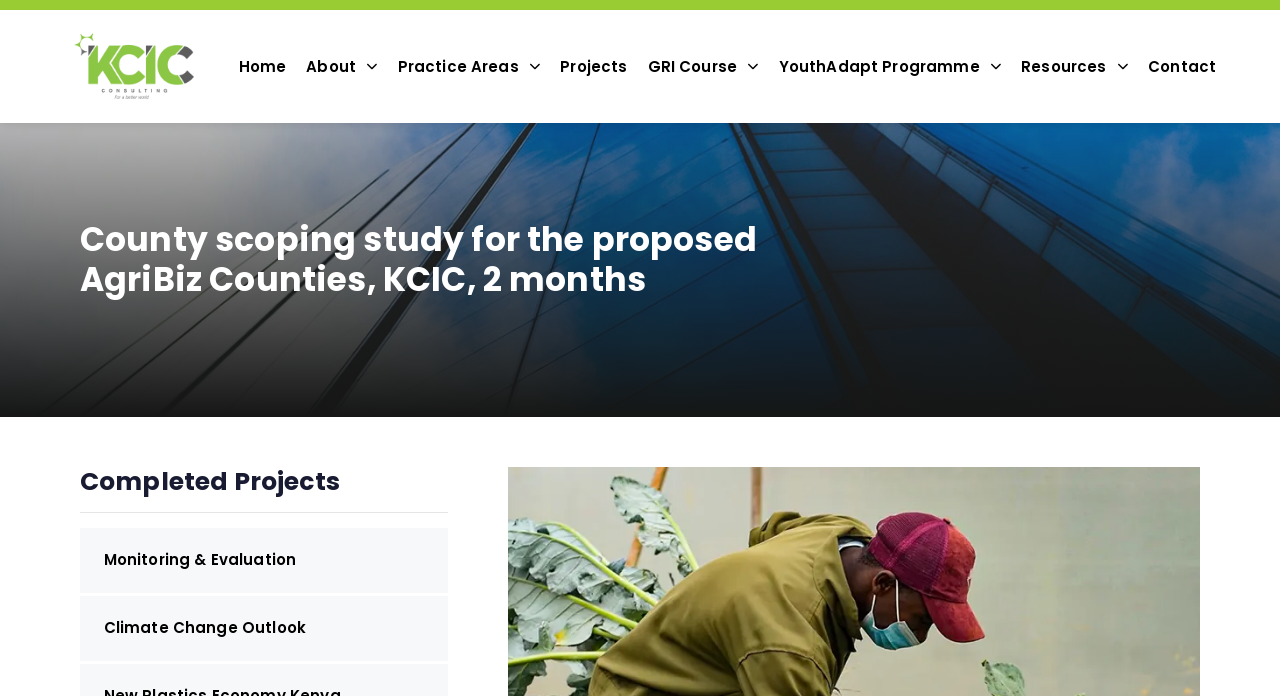How many main menu items are there?
Respond to the question with a well-detailed and thorough answer.

The main menu items can be found at the top of the webpage, and they are 'Home', 'About', 'Practice Areas', 'Projects', 'GRI Course', 'YouthAdapt Programme', and 'Resources'. There are 7 main menu items in total.